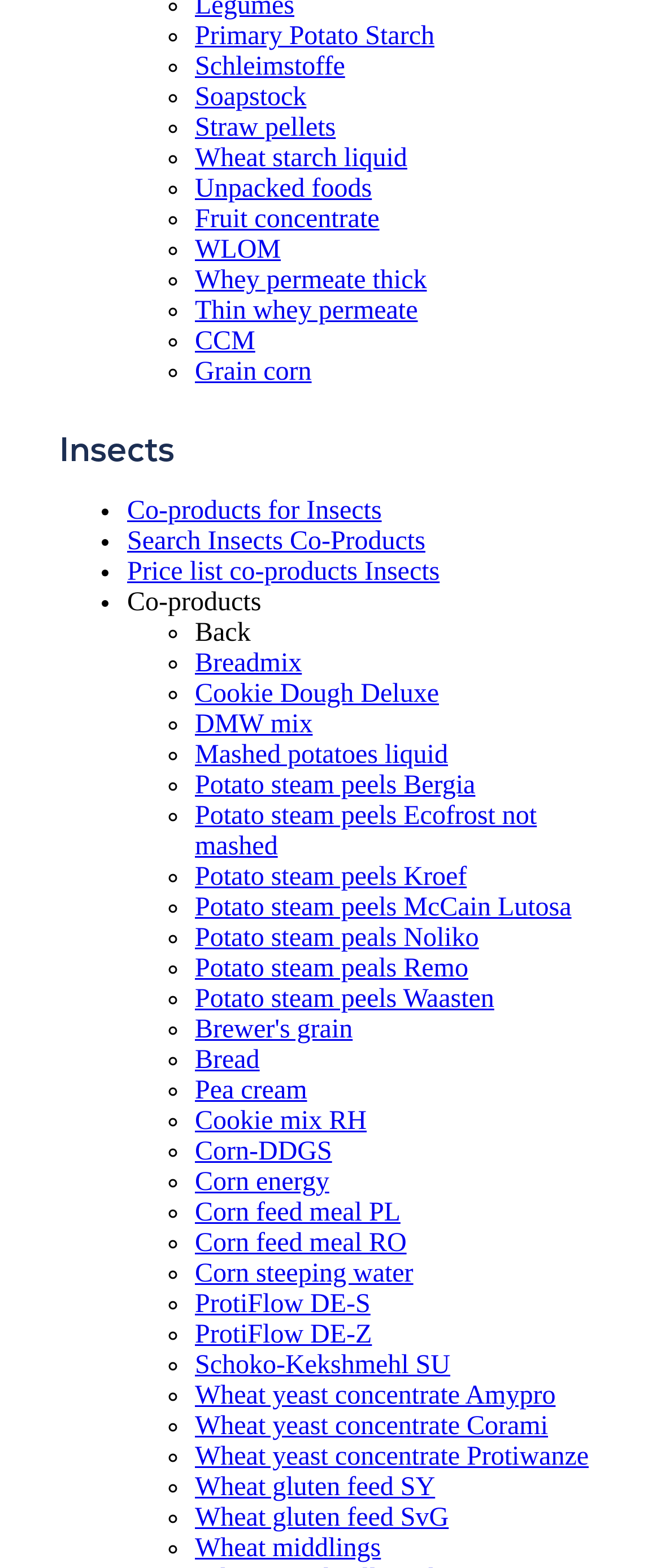Determine the bounding box coordinates of the clickable element to complete this instruction: "Search for Straw pellets". Provide the coordinates in the format of four float numbers between 0 and 1, [left, top, right, bottom].

[0.295, 0.072, 0.508, 0.091]